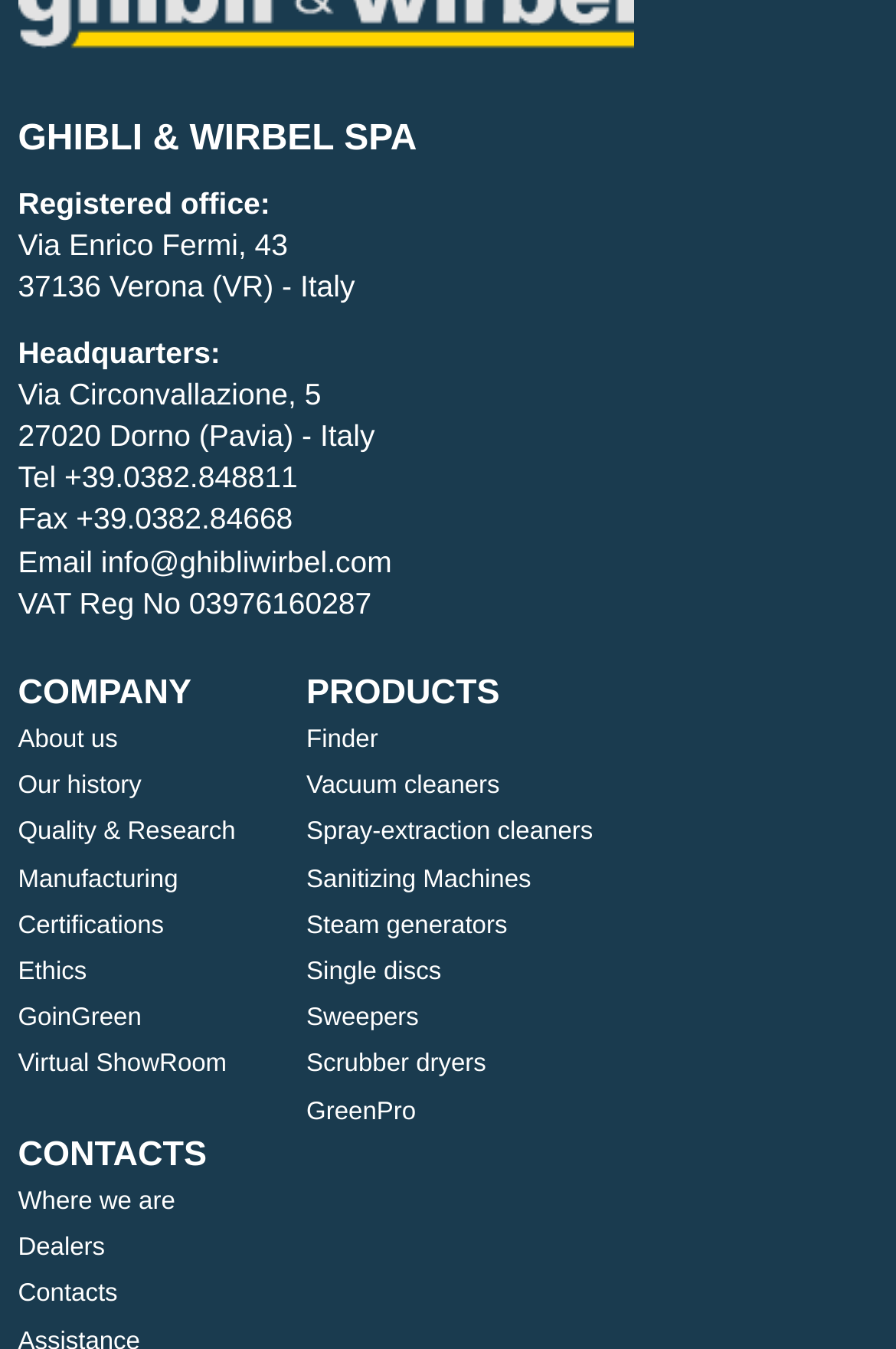Answer with a single word or phrase: 
What is the company name?

GHIBLI & WIRBEL SPA